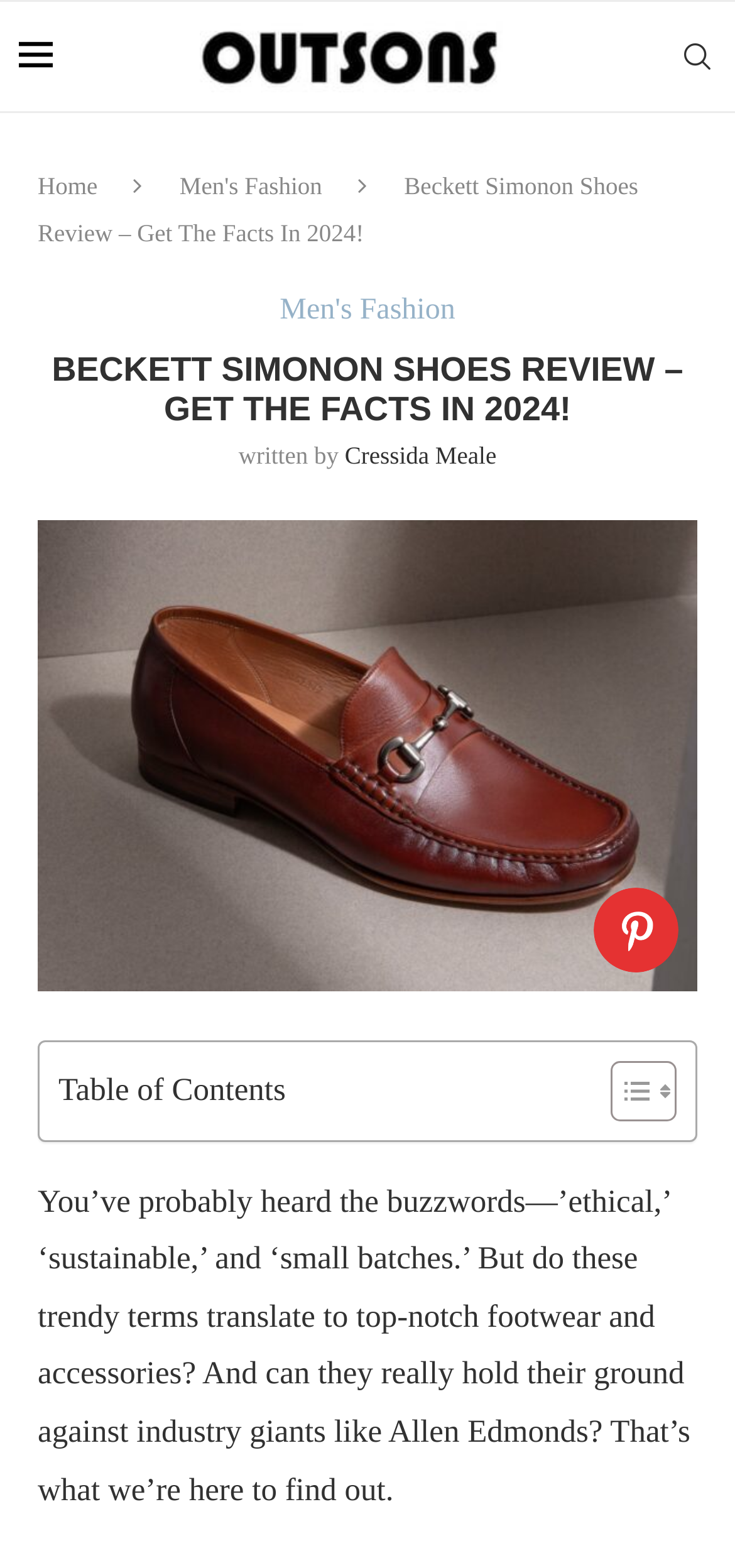Answer the question briefly using a single word or phrase: 
What is the brand being reviewed?

Beckett Simonon